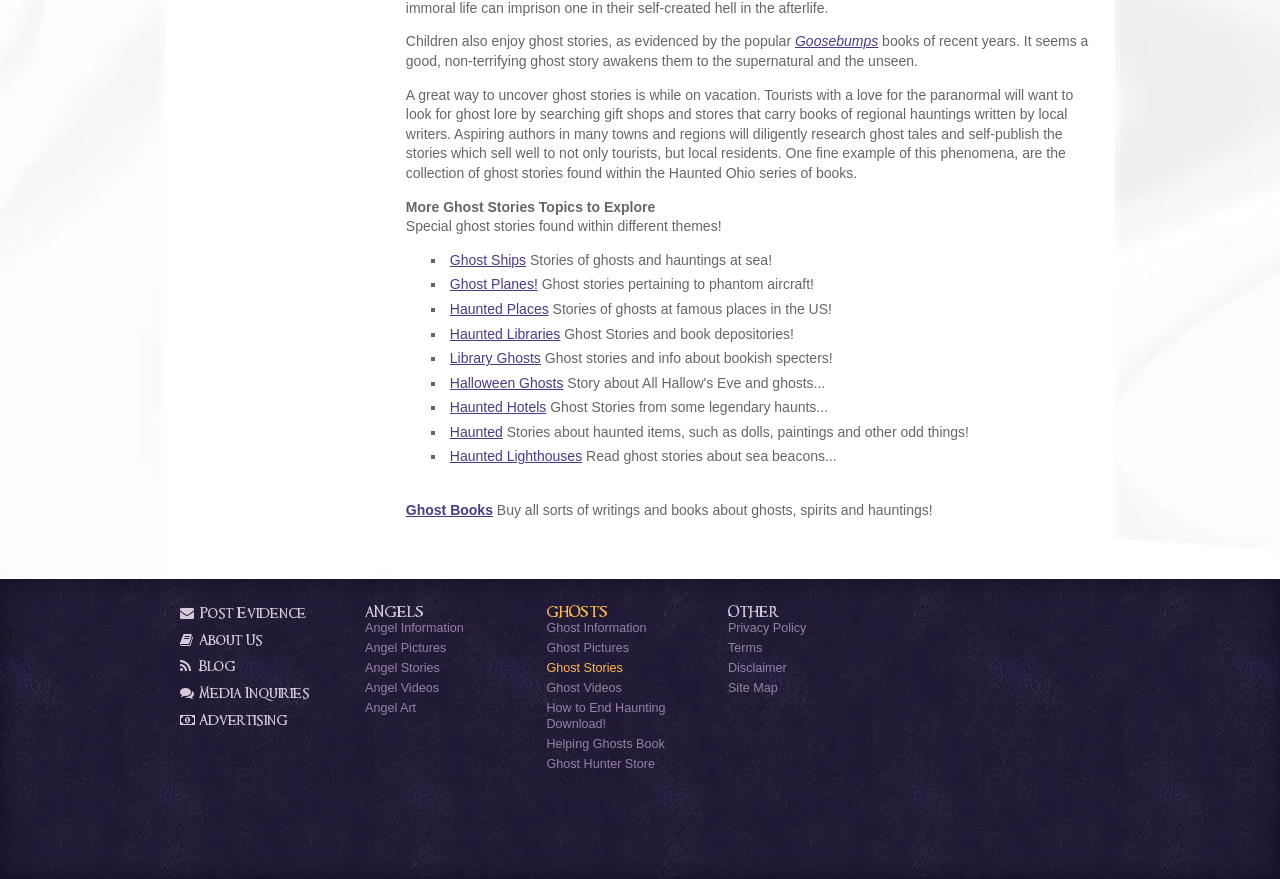What is the purpose of the 'Post Evidence' link?
Based on the screenshot, provide your answer in one word or phrase.

To share evidence